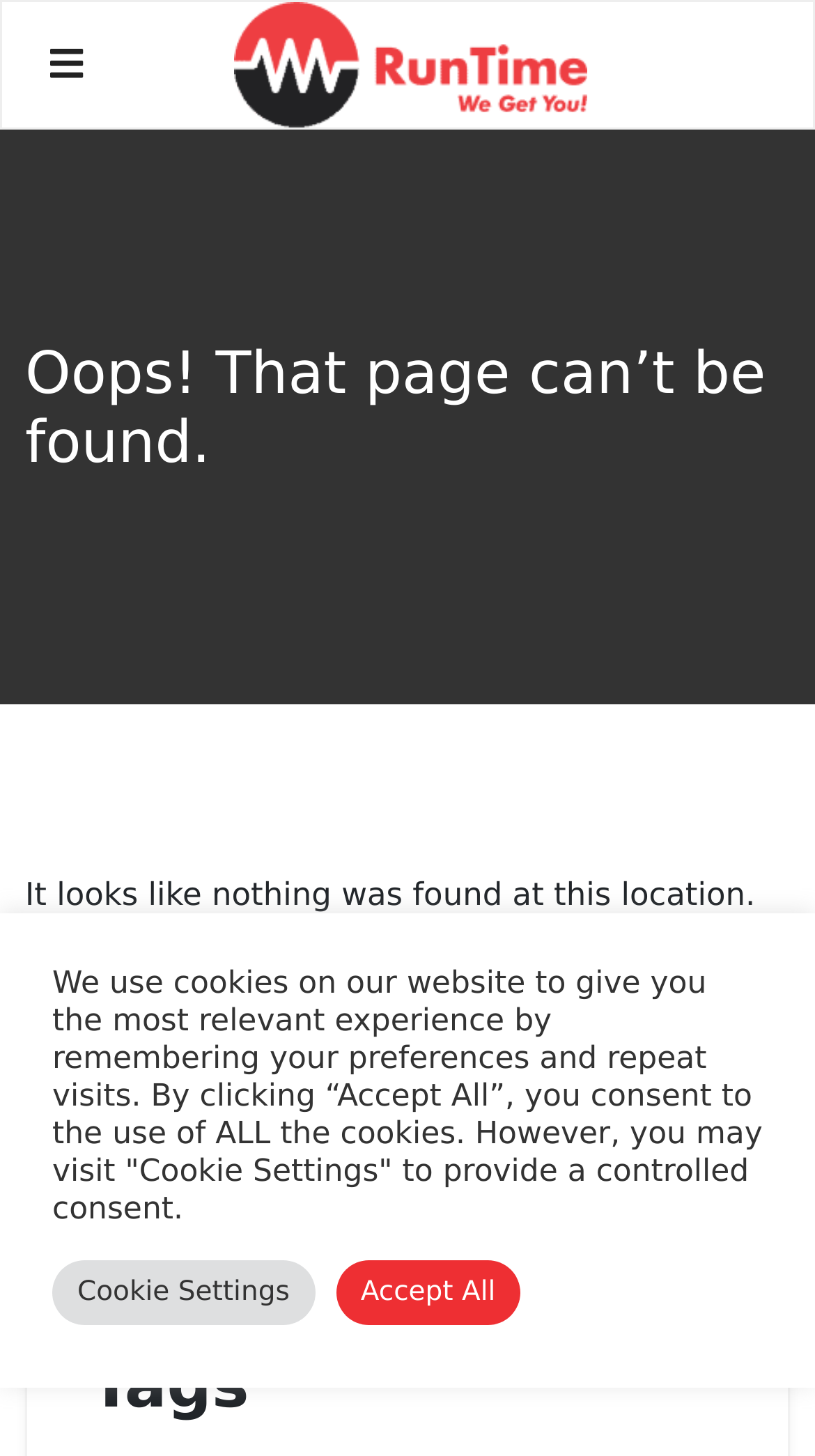Identify the main heading from the webpage and provide its text content.

Oops! That page can’t be found.